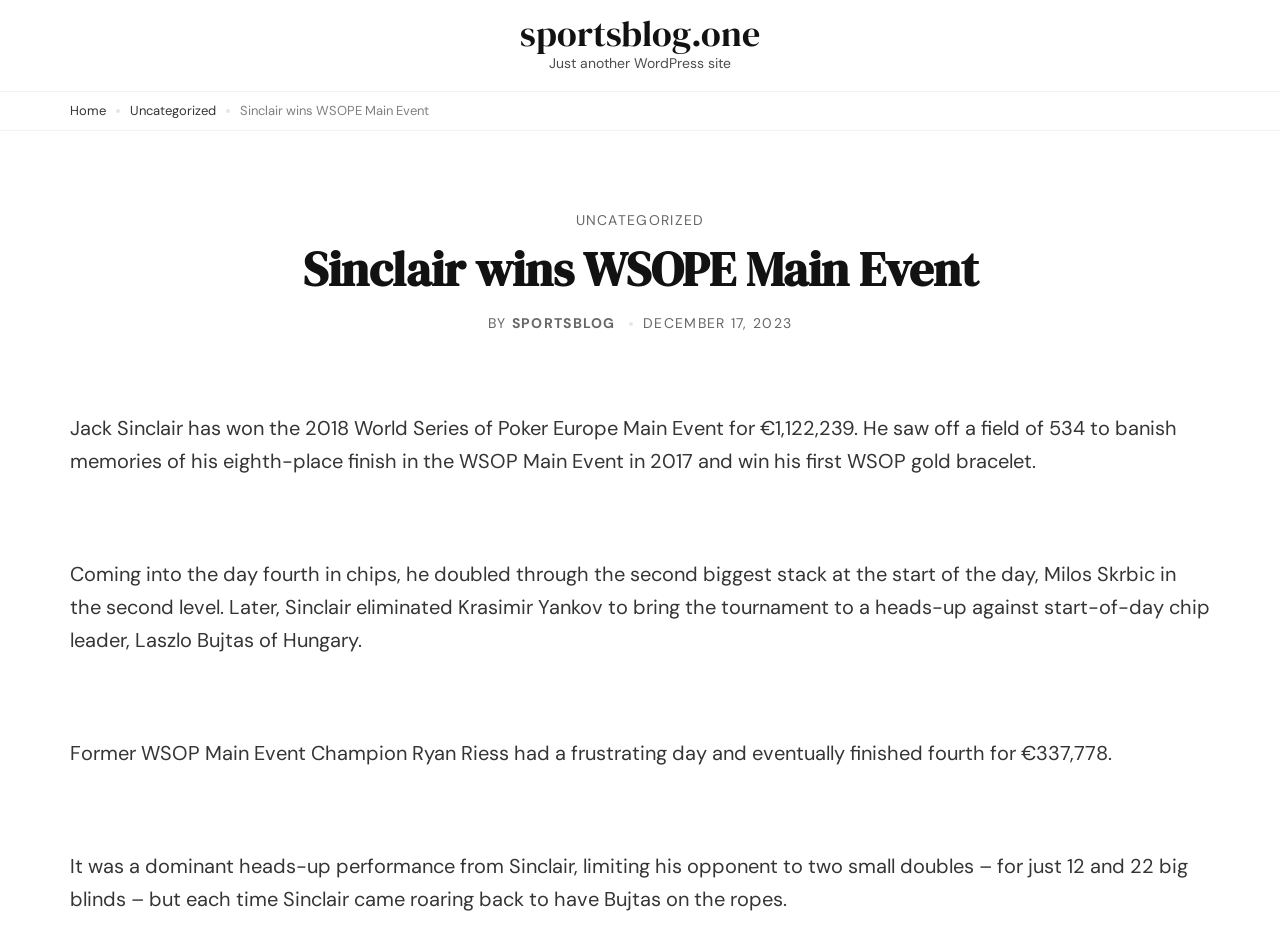Look at the image and write a detailed answer to the question: 
How many players did Jack Sinclair see off to win the tournament?

The answer can be found in the main article text, which states 'He saw off a field of 534 to banish memories of his eighth-place finish in the WSOP Main Event in 2017 and win his first WSOP gold bracelet.'